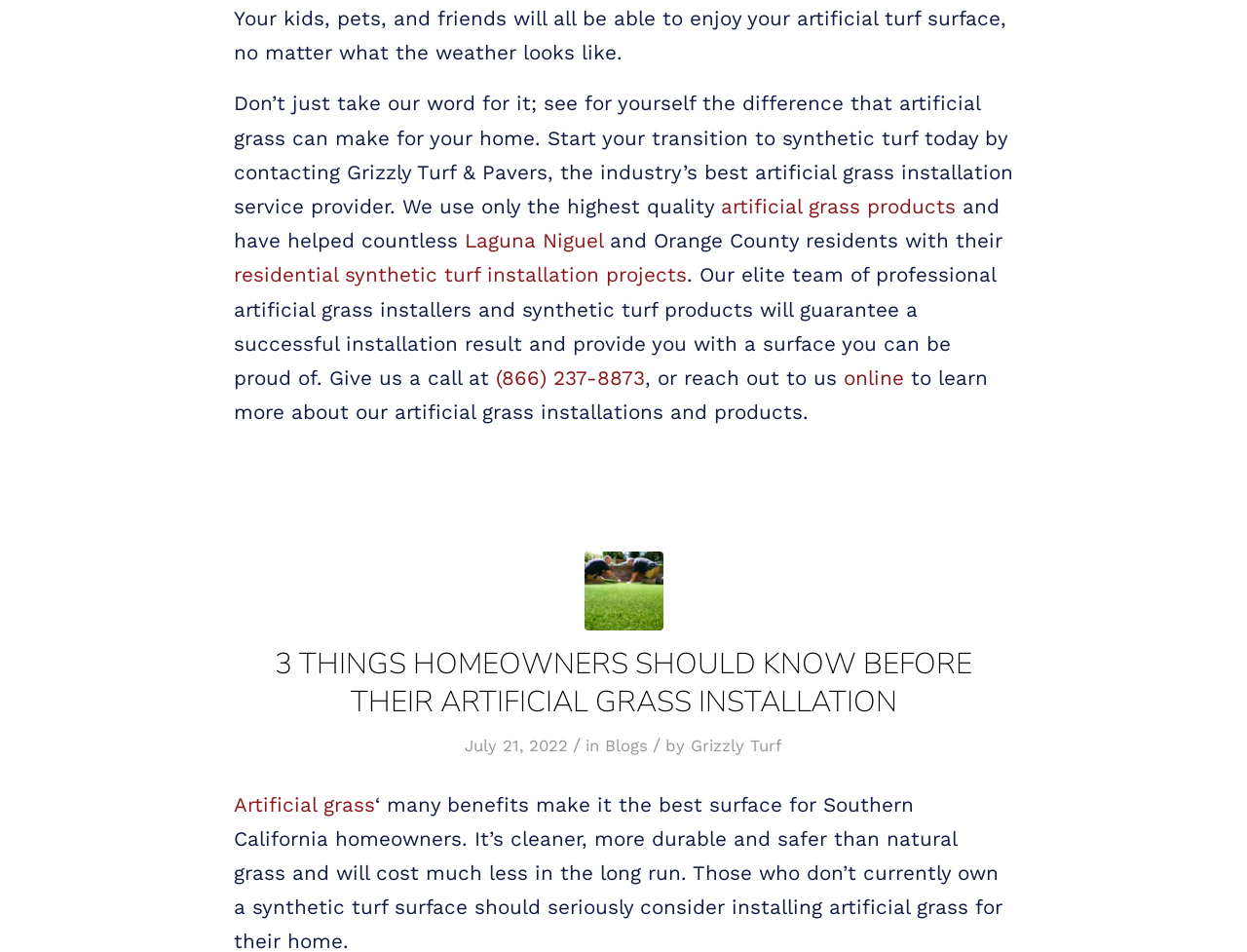Please identify the coordinates of the bounding box for the clickable region that will accomplish this instruction: "View the artificial grass installation services in Laguna Niguel".

[0.373, 0.241, 0.484, 0.265]